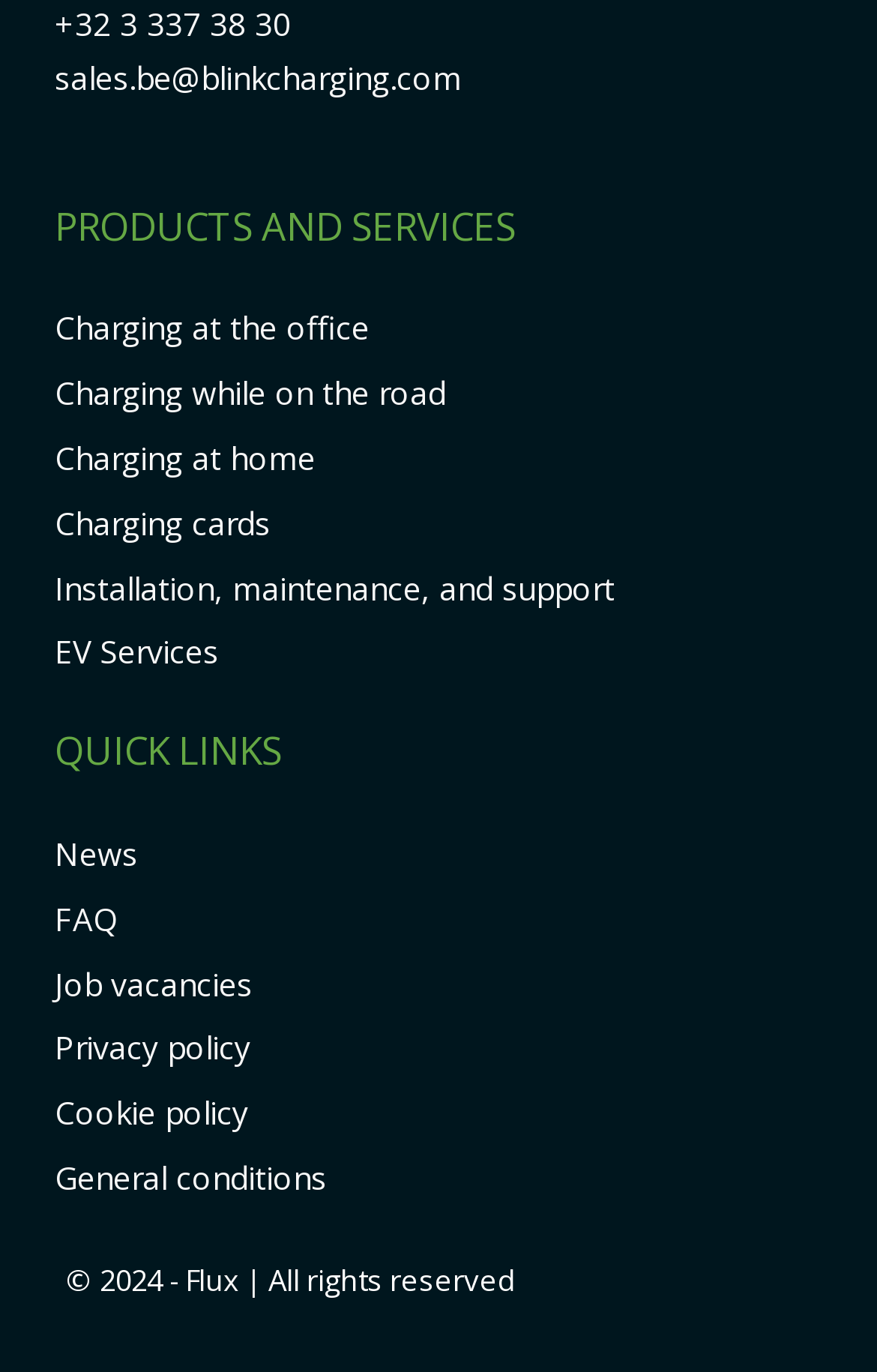Can you provide the bounding box coordinates for the element that should be clicked to implement the instruction: "Visit Flux website"?

[0.211, 0.918, 0.272, 0.948]